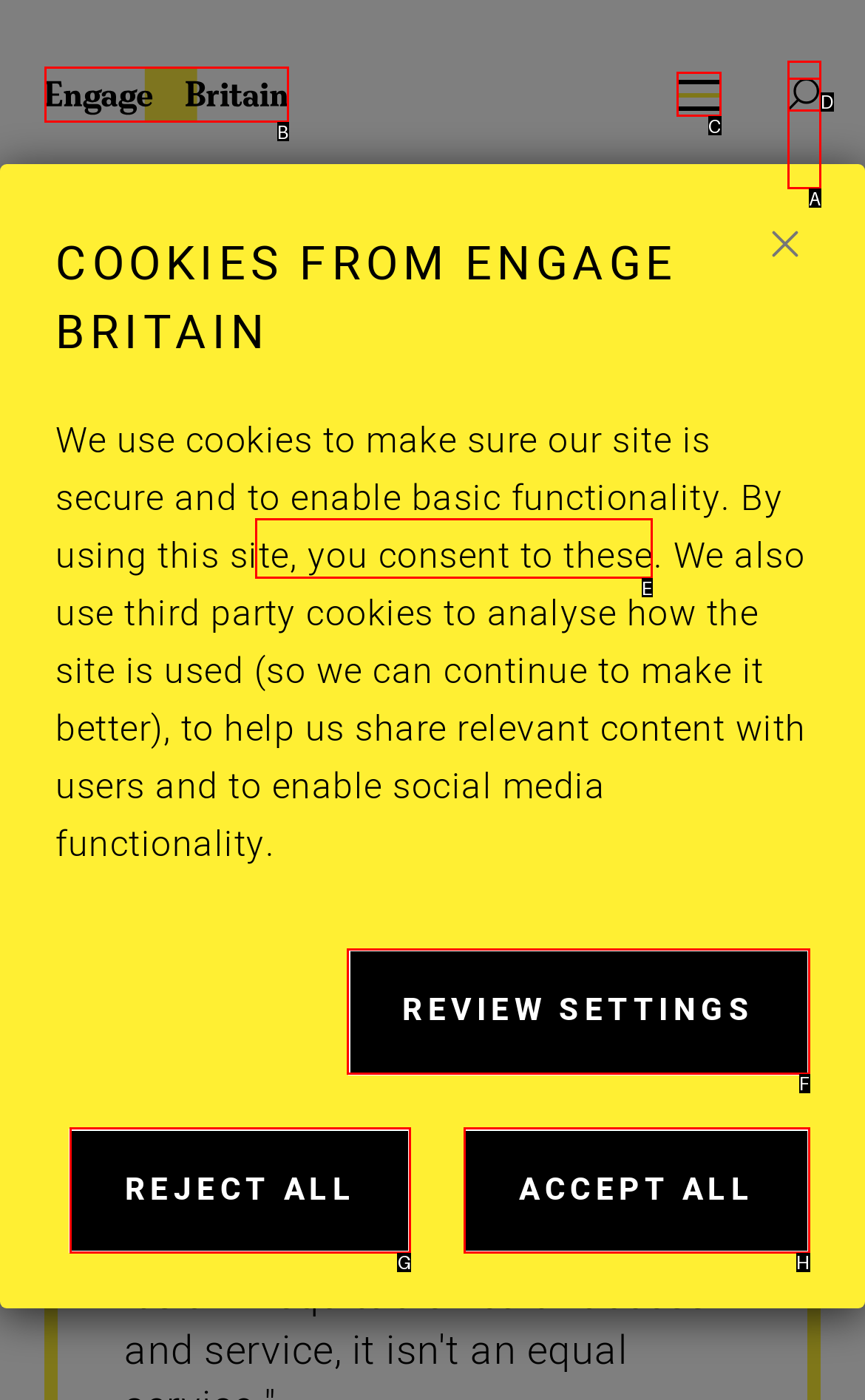Identify the HTML element that matches the description: parent_node: Search for: value="Search". Provide the letter of the correct option from the choices.

None